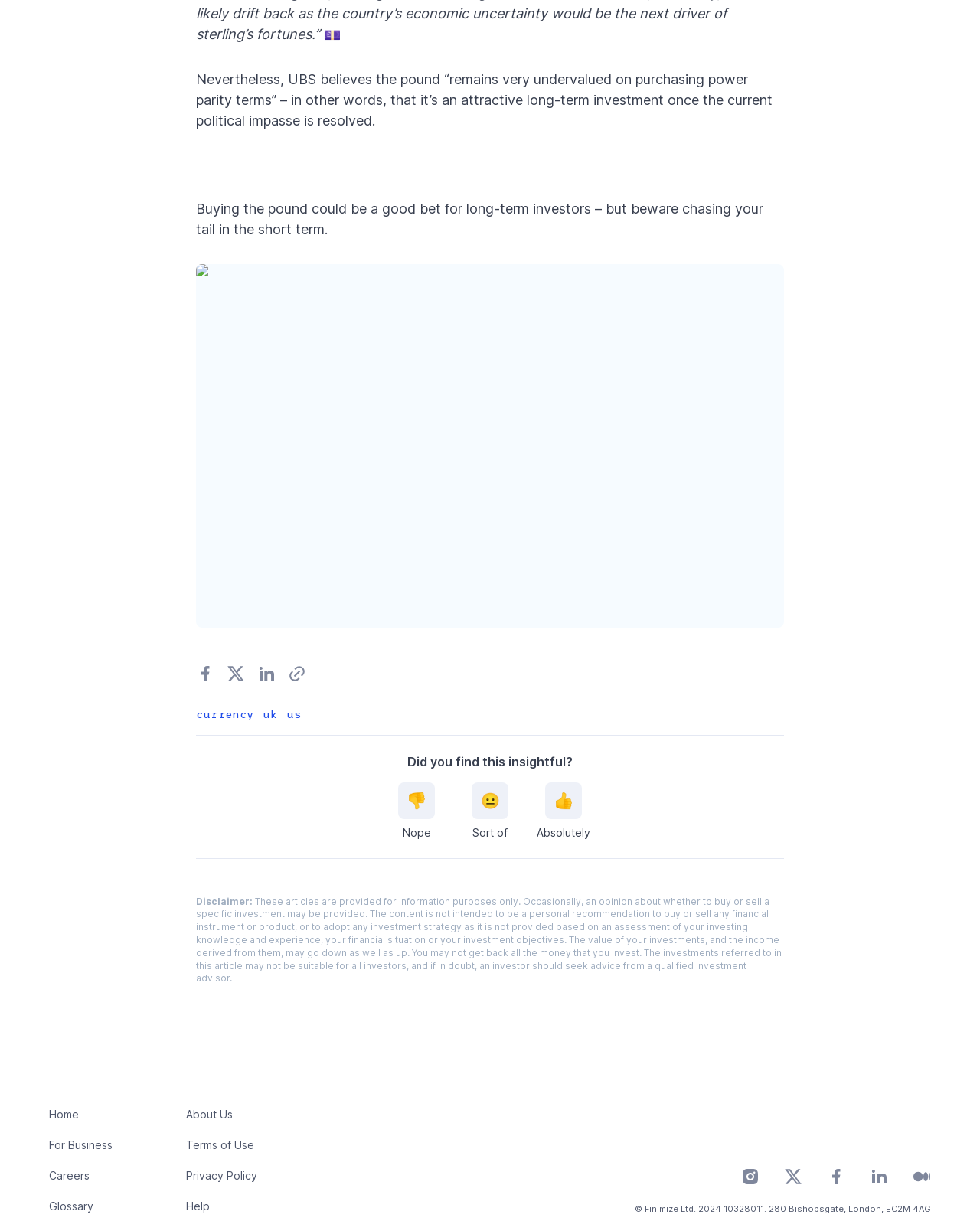Please identify the bounding box coordinates of the element's region that needs to be clicked to fulfill the following instruction: "Read the disclaimer". The bounding box coordinates should consist of four float numbers between 0 and 1, i.e., [left, top, right, bottom].

[0.2, 0.733, 0.258, 0.743]